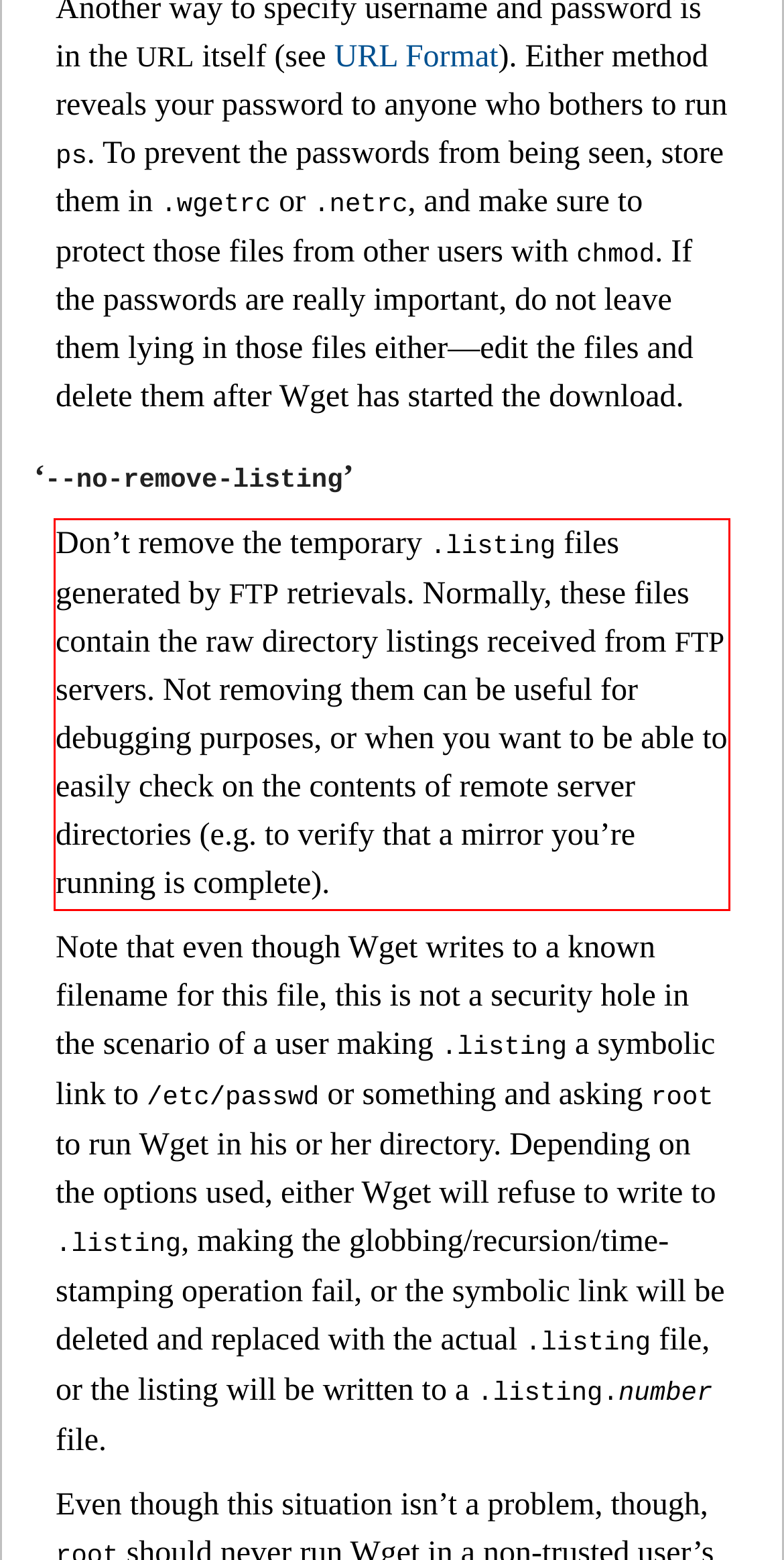You have a webpage screenshot with a red rectangle surrounding a UI element. Extract the text content from within this red bounding box.

Don’t remove the temporary .listing files generated by FTP retrievals. Normally, these files contain the raw directory listings received from FTP servers. Not removing them can be useful for debugging purposes, or when you want to be able to easily check on the contents of remote server directories (e.g. to verify that a mirror you’re running is complete).